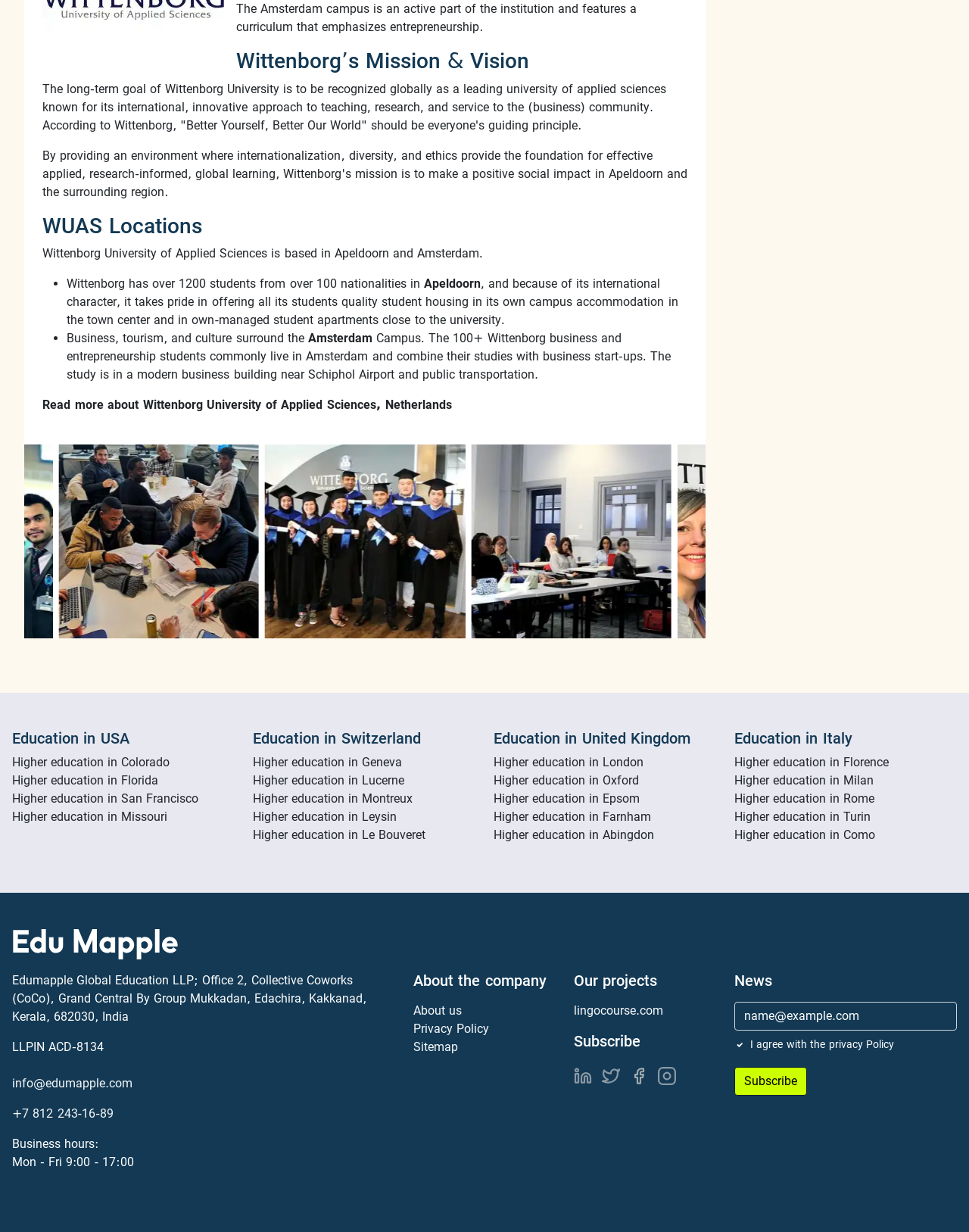Please specify the bounding box coordinates of the element that should be clicked to execute the given instruction: 'Search for something'. Ensure the coordinates are four float numbers between 0 and 1, expressed as [left, top, right, bottom].

None